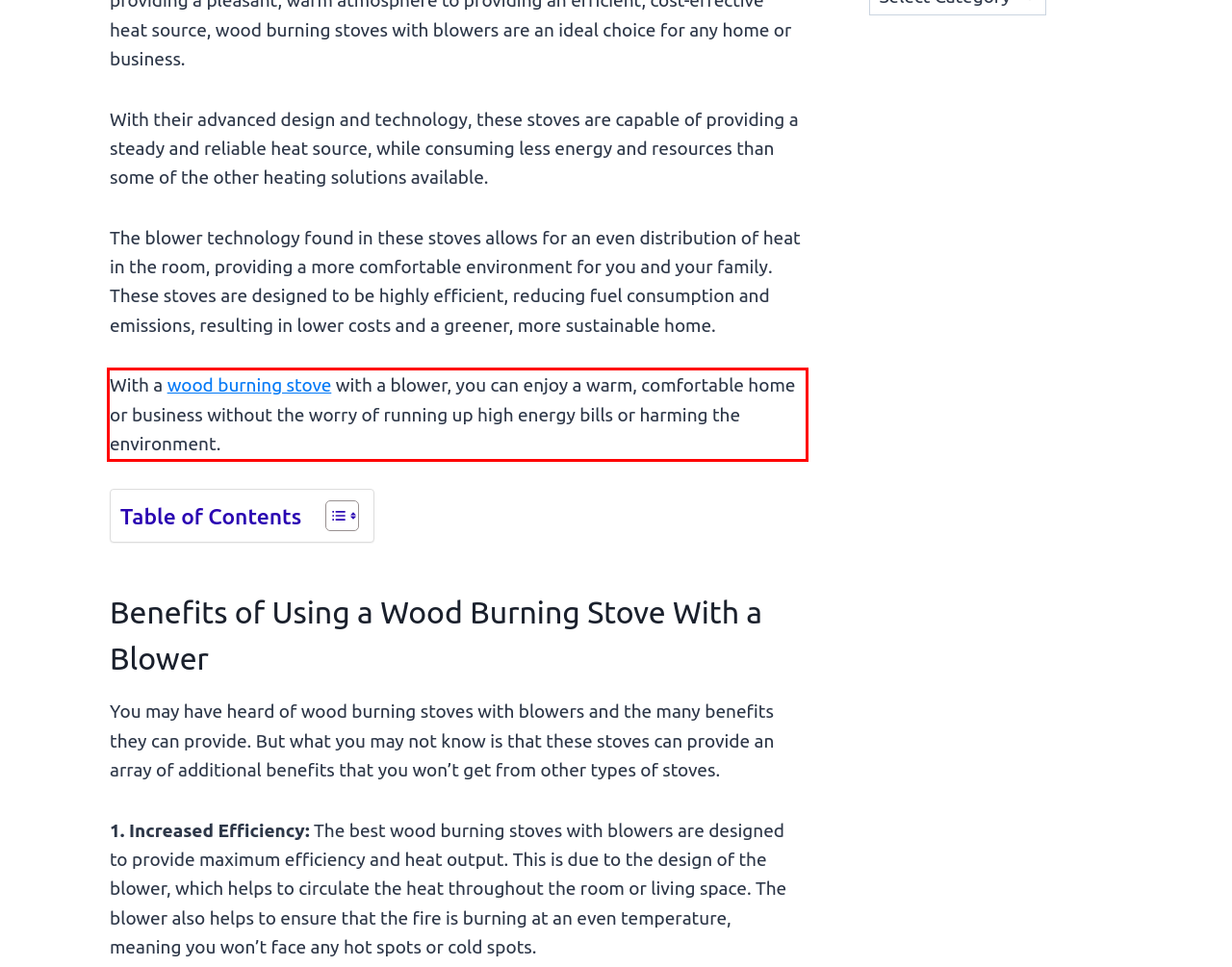You are provided with a webpage screenshot that includes a red rectangle bounding box. Extract the text content from within the bounding box using OCR.

With a wood burning stove with a blower, you can enjoy a warm, comfortable home or business without the worry of running up high energy bills or harming the environment.